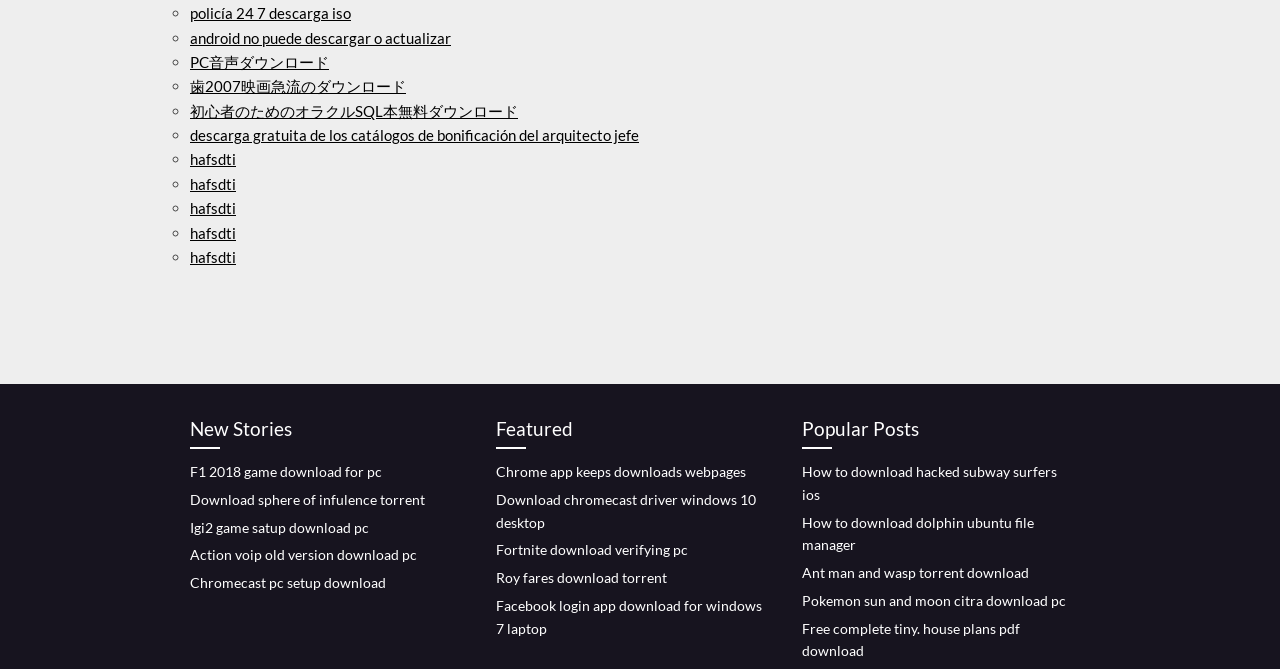Please provide a comprehensive answer to the question below using the information from the image: How many links are there under 'Featured' section?

The 'Featured' section has 5 links, namely 'Chrome app keeps downloads webpages', 'Download chromecast driver windows 10 desktop', 'Fortnite download verifying pc', 'Roy fares download torrent', and 'Facebook login app download for windows 7 laptop'.